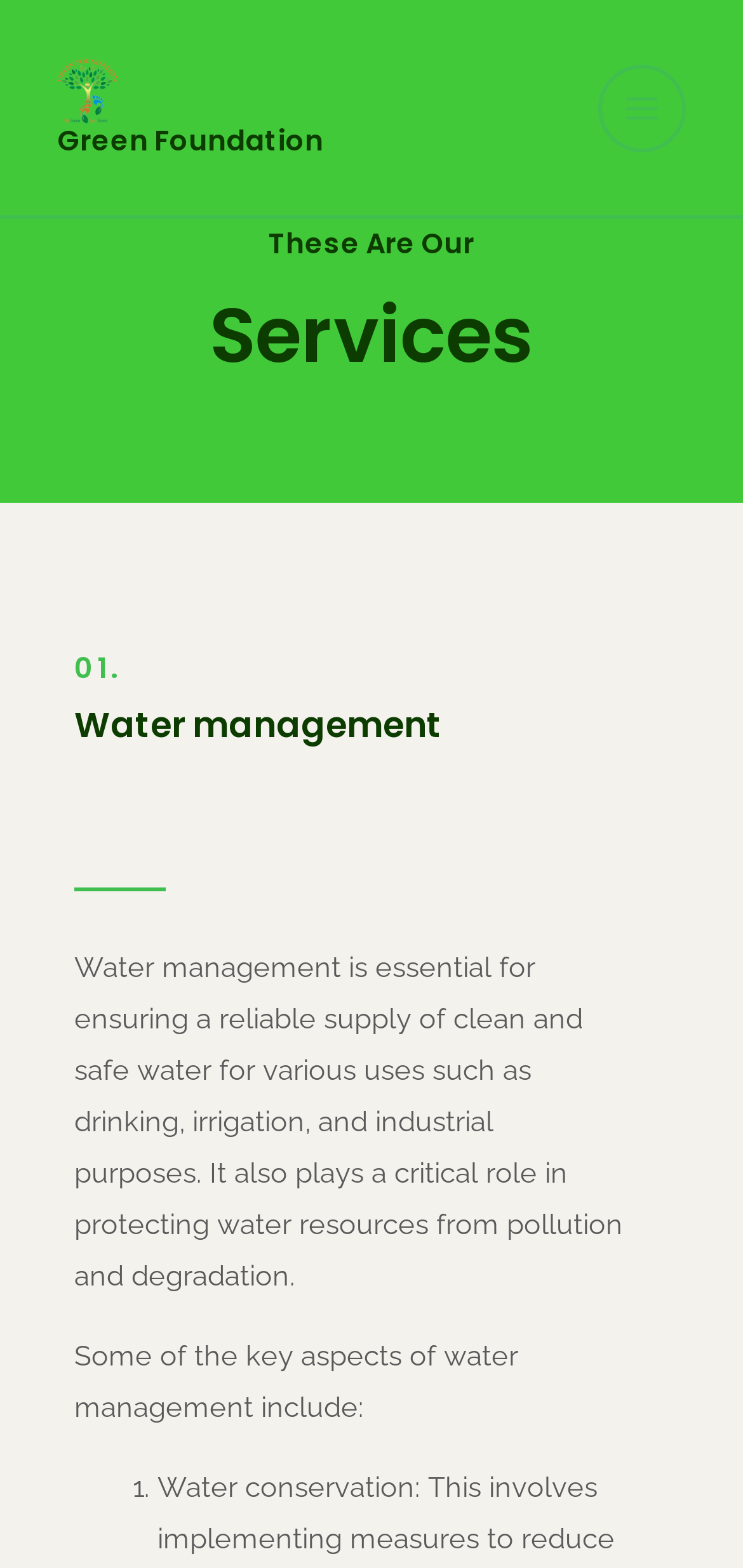Elaborate on the information and visuals displayed on the webpage.

The webpage is about the services offered by the Green Foundation. At the top left, there is a link and an image, both labeled "Green Foundation". Below this, there is another link with the same label, taking up a larger horizontal space. 

On the top right, there is a button labeled "Main Menu" with an image beside it. When expanded, the button reveals a section with three headings: "These Are Our", "Services", and "01.". 

Below the "01." heading, there is a subheading "Water management" with a detailed description of its importance and key aspects. The description is a block of text that takes up most of the vertical space on the page. The text is divided into two paragraphs, with the second paragraph starting with "Some of the key aspects of water management include:". 

There is also a list item marked with "1." below the second paragraph, indicating the start of a list related to water management.